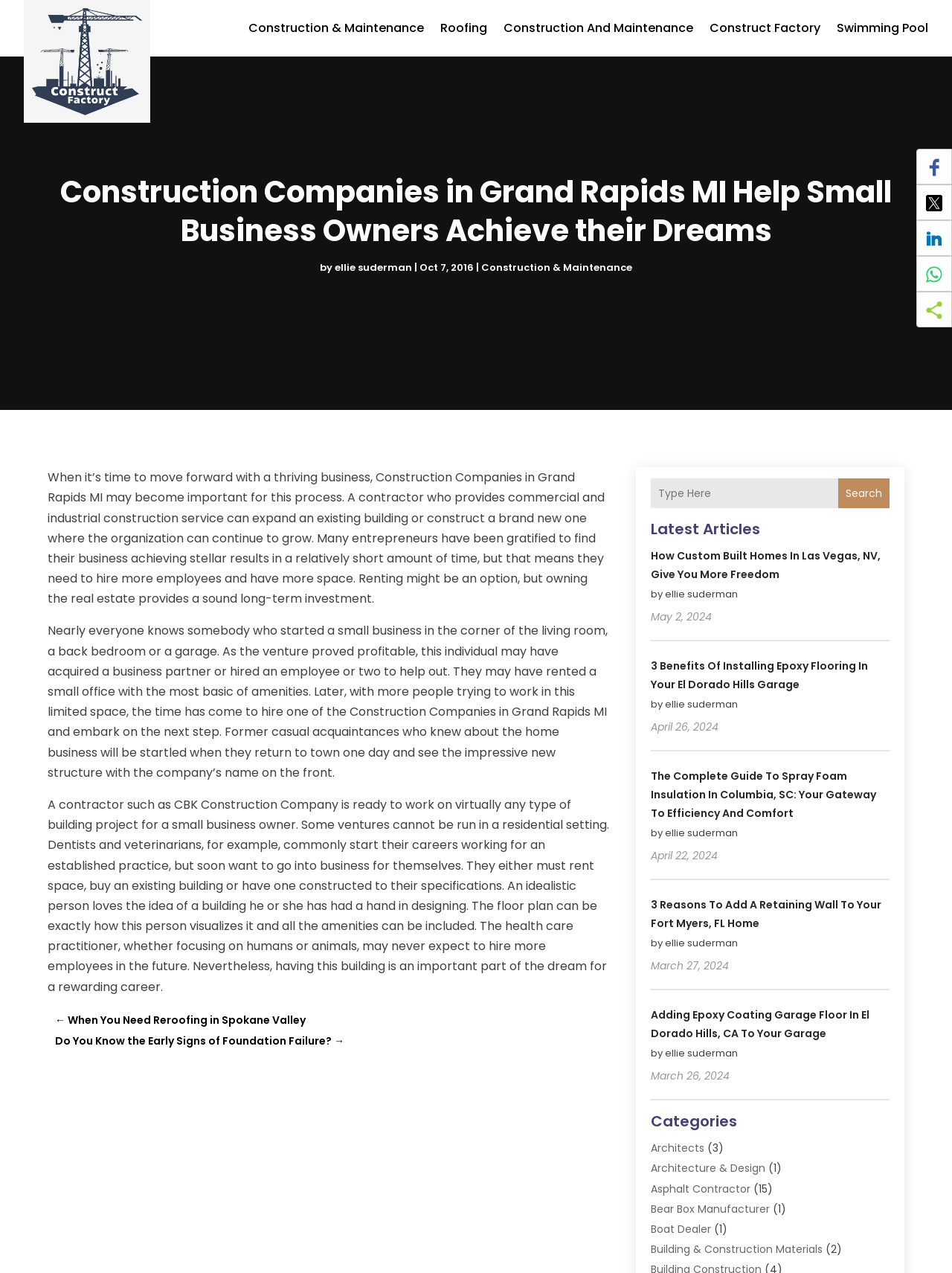Please reply to the following question with a single word or a short phrase:
How many categories are listed on the webpage?

9